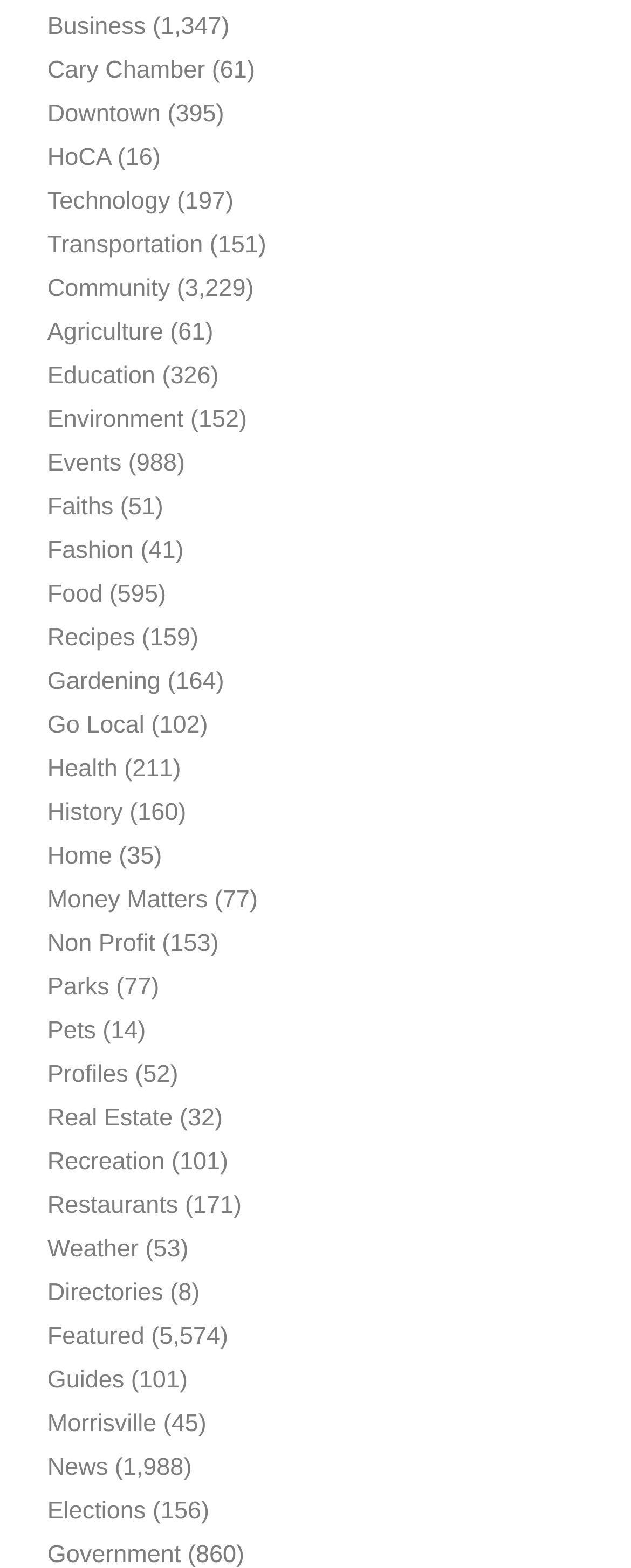Please locate the bounding box coordinates of the element that should be clicked to complete the given instruction: "Learn about Environment".

[0.075, 0.259, 0.291, 0.276]